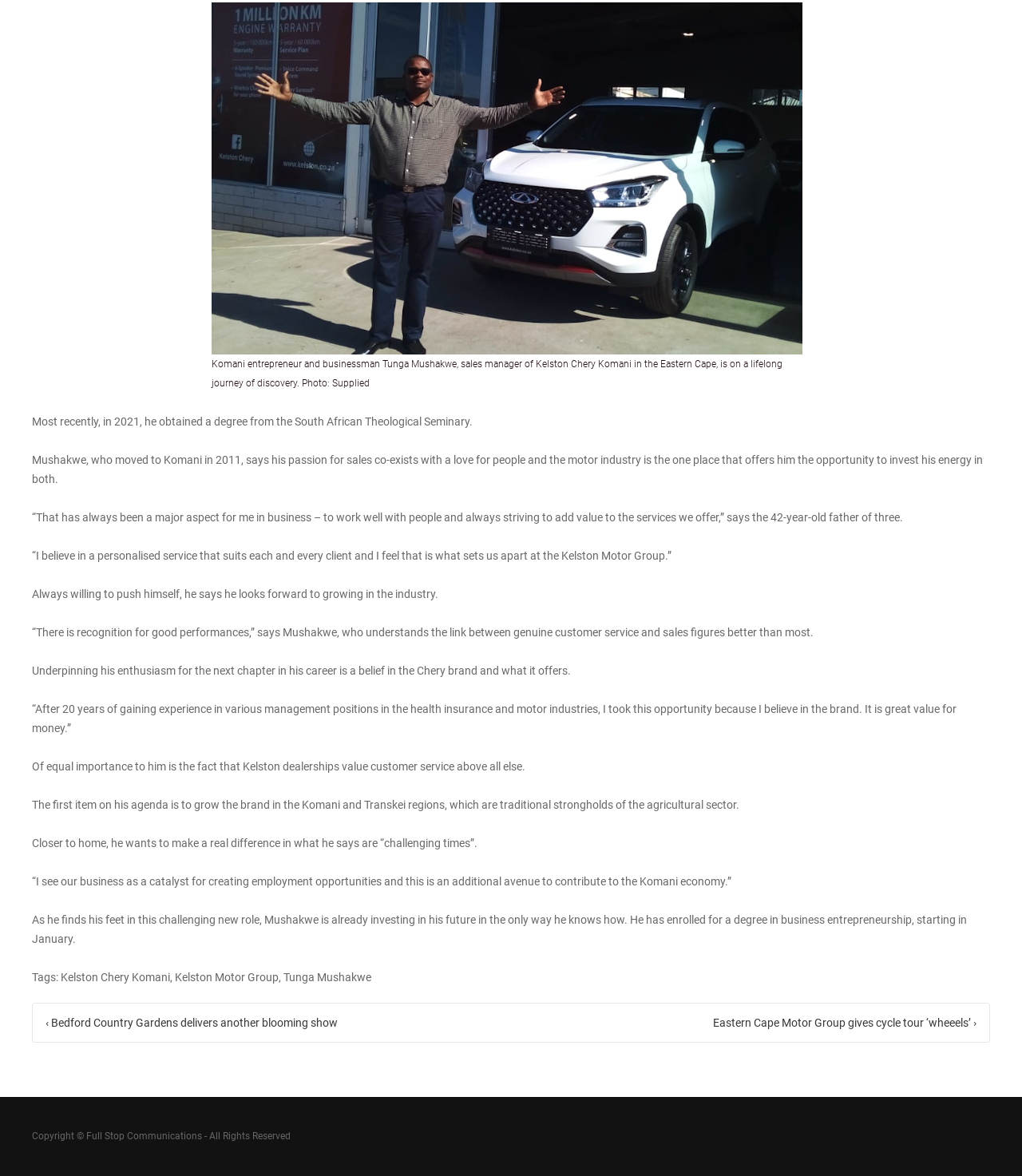Using the provided description: "Kelston Motor Group", find the bounding box coordinates of the corresponding UI element. The output should be four float numbers between 0 and 1, in the format [left, top, right, bottom].

[0.171, 0.826, 0.273, 0.836]